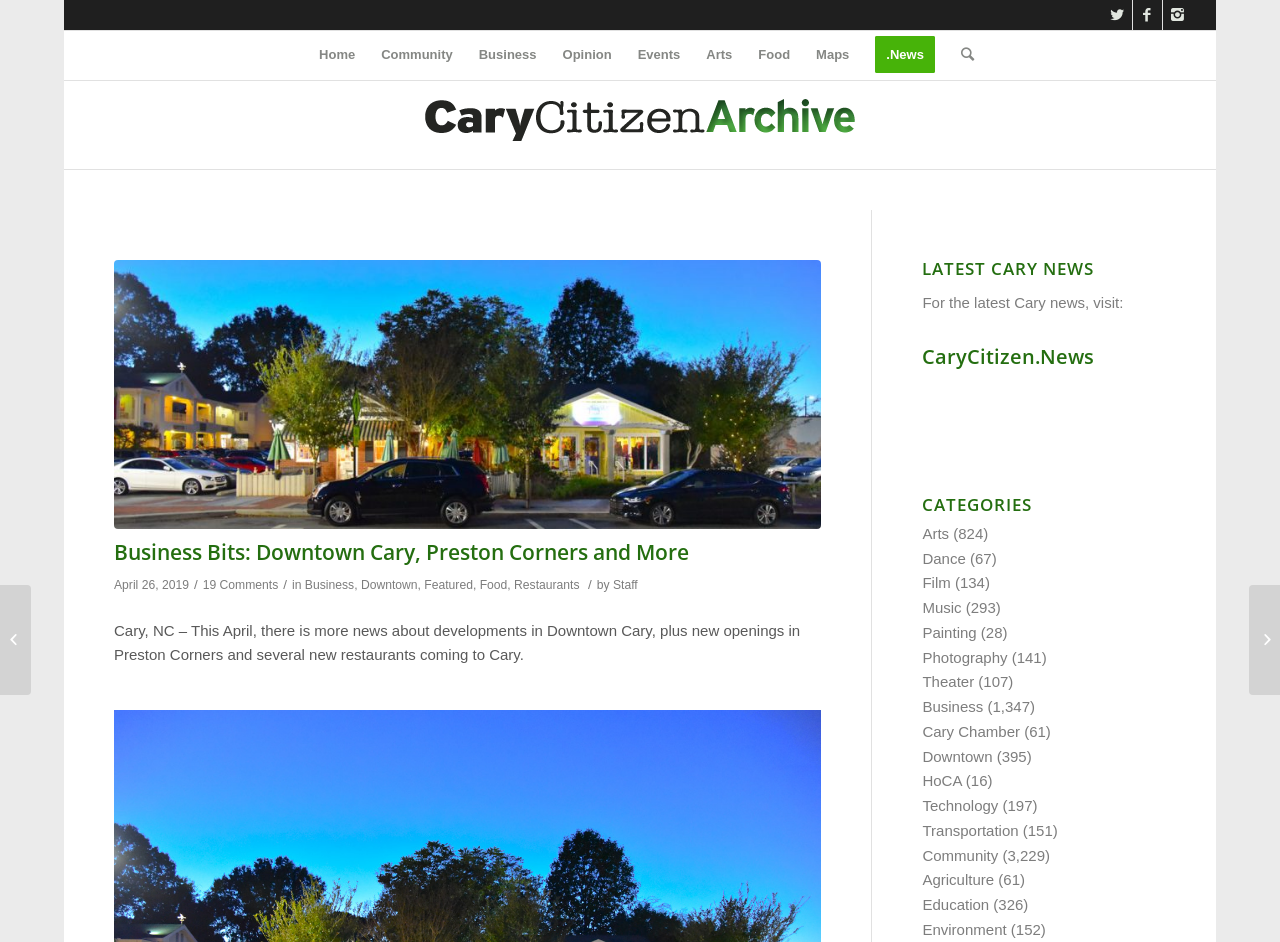Indicate the bounding box coordinates of the clickable region to achieve the following instruction: "Visit CaryCitizen.News."

[0.721, 0.364, 0.855, 0.392]